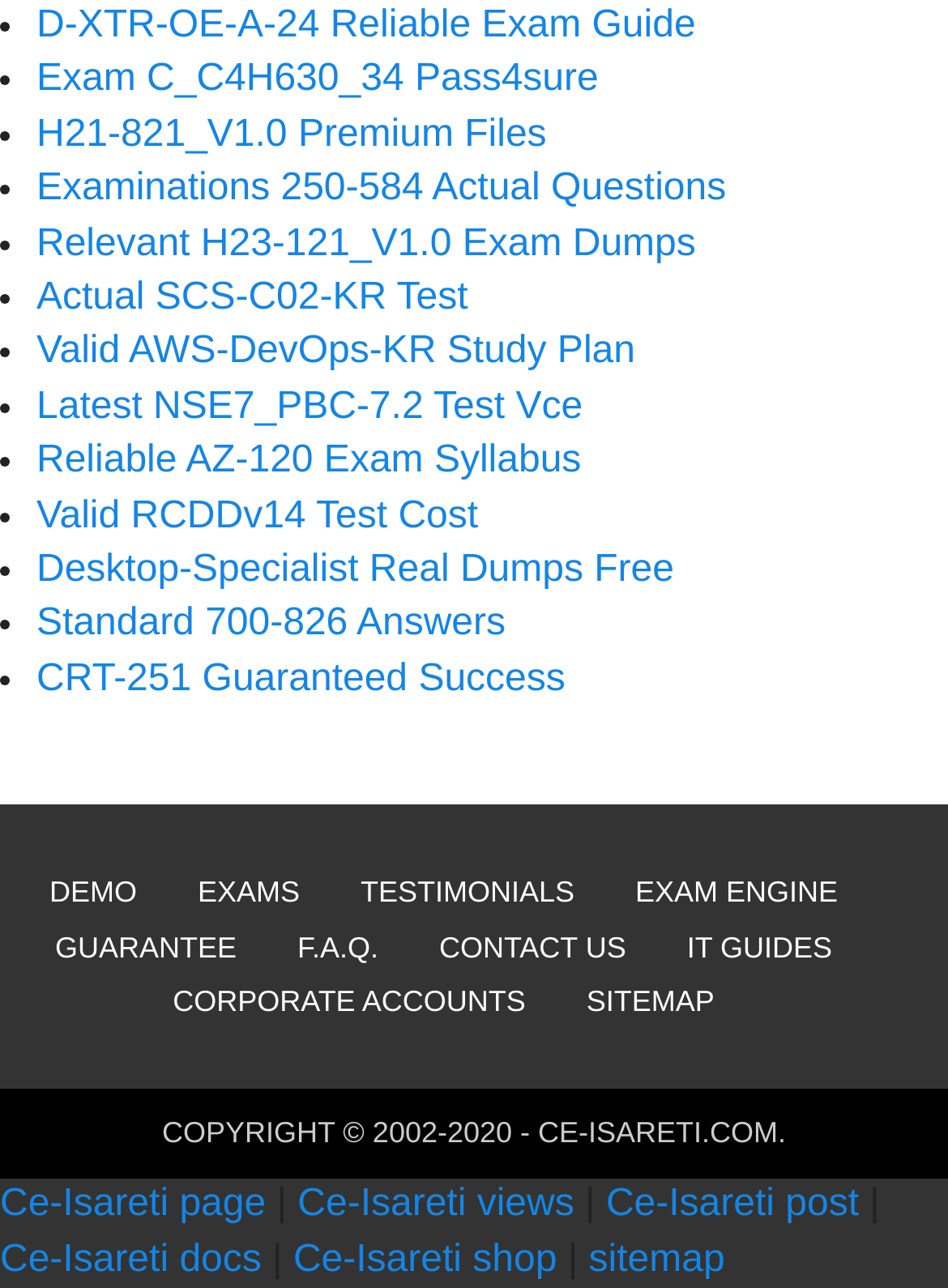Provide the bounding box coordinates of the HTML element this sentence describes: "Facebook".

None